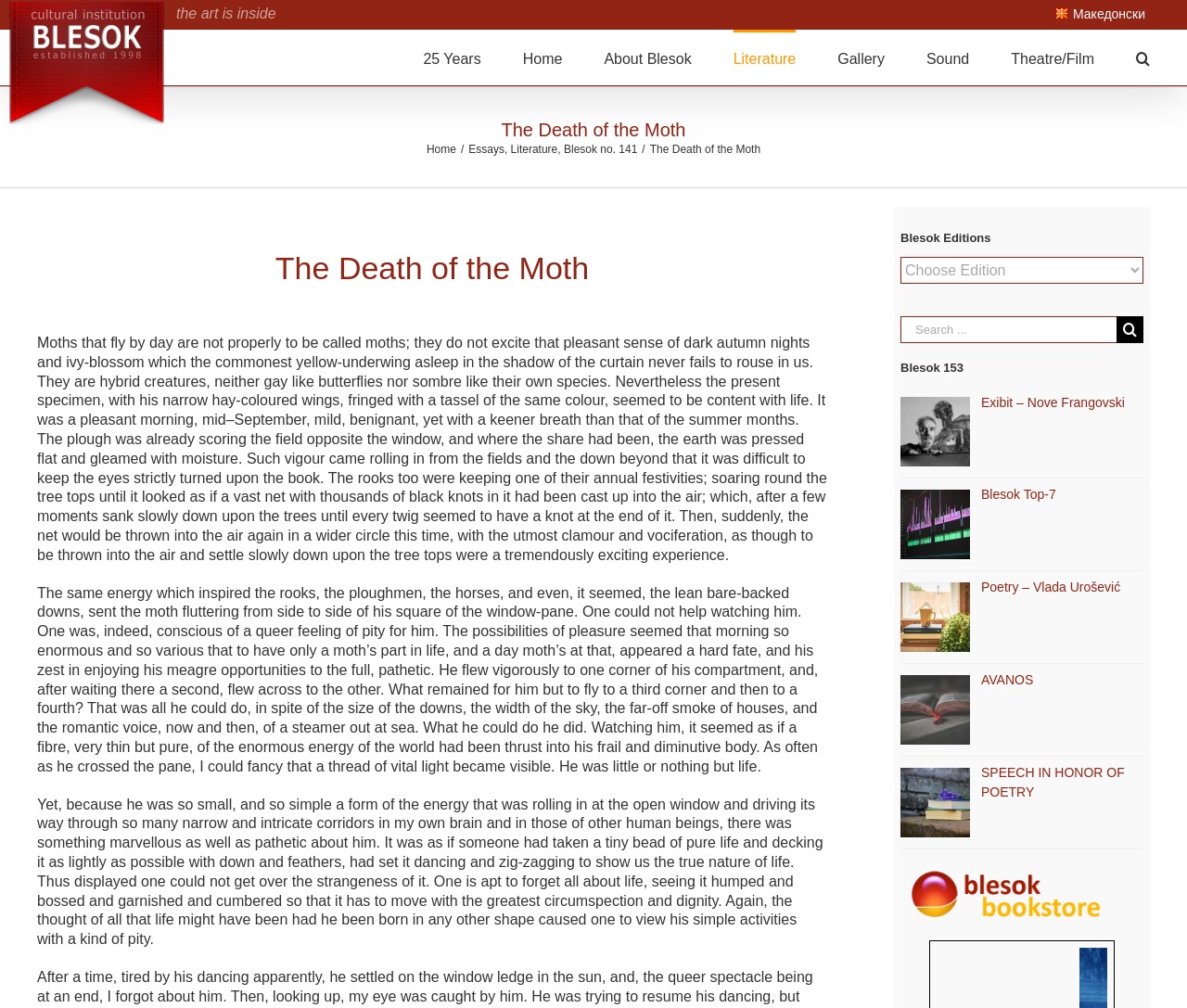Identify the title of the webpage and provide its text content.

The Death of the Moth